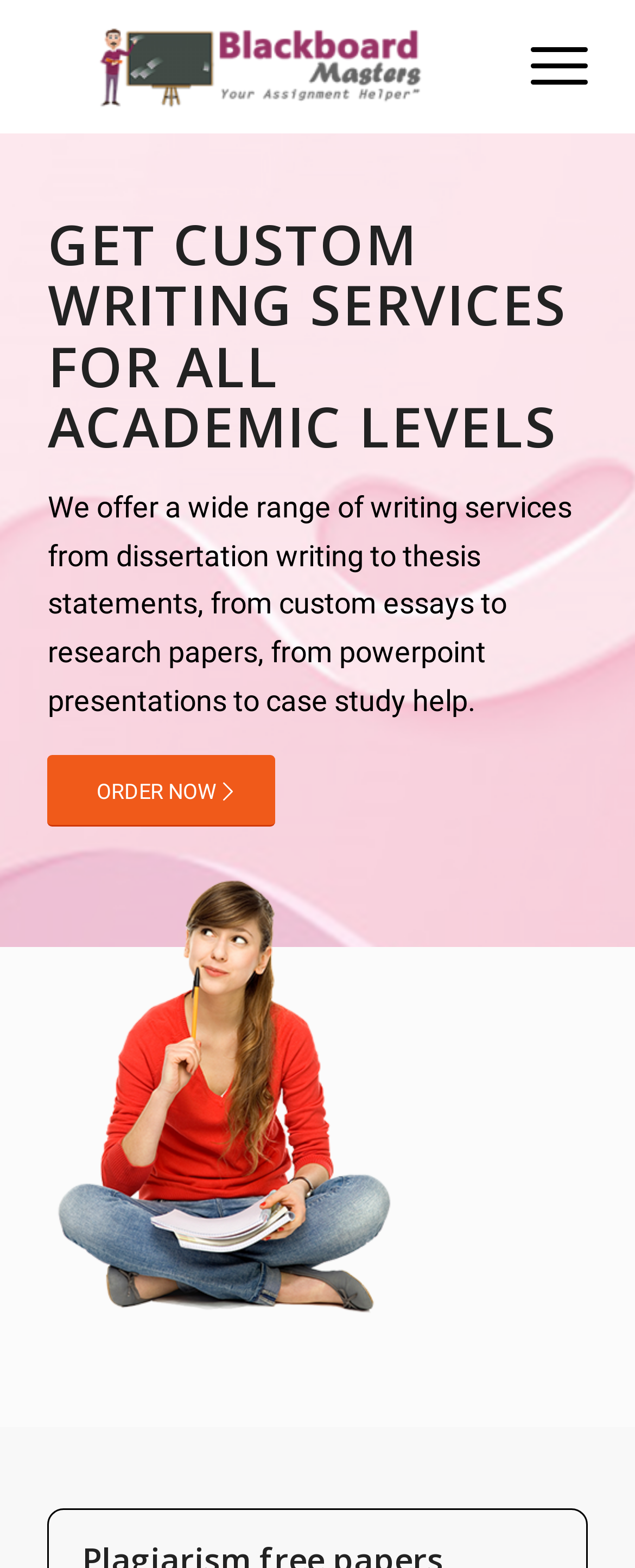Offer a detailed account of what is visible on the webpage.

The webpage is titled "Home - Blackboard Masters" and features a prominent logo image with the same text at the top left corner. To the right of the logo is a "Menu" link. 

Below the logo, there is a main content section that spans the width of the page. At the top of this section, a large heading reads "GET CUSTOM WRITING SERVICES FOR ALL ACADEMIC LEVELS". 

Underneath the heading, a paragraph of text explains the various writing services offered, including dissertation writing, thesis statements, custom essays, research papers, and more. 

To the right of the paragraph, an "ORDER NOW" link is positioned. Below the text and the link, a large image takes up the remaining space in the main content section.